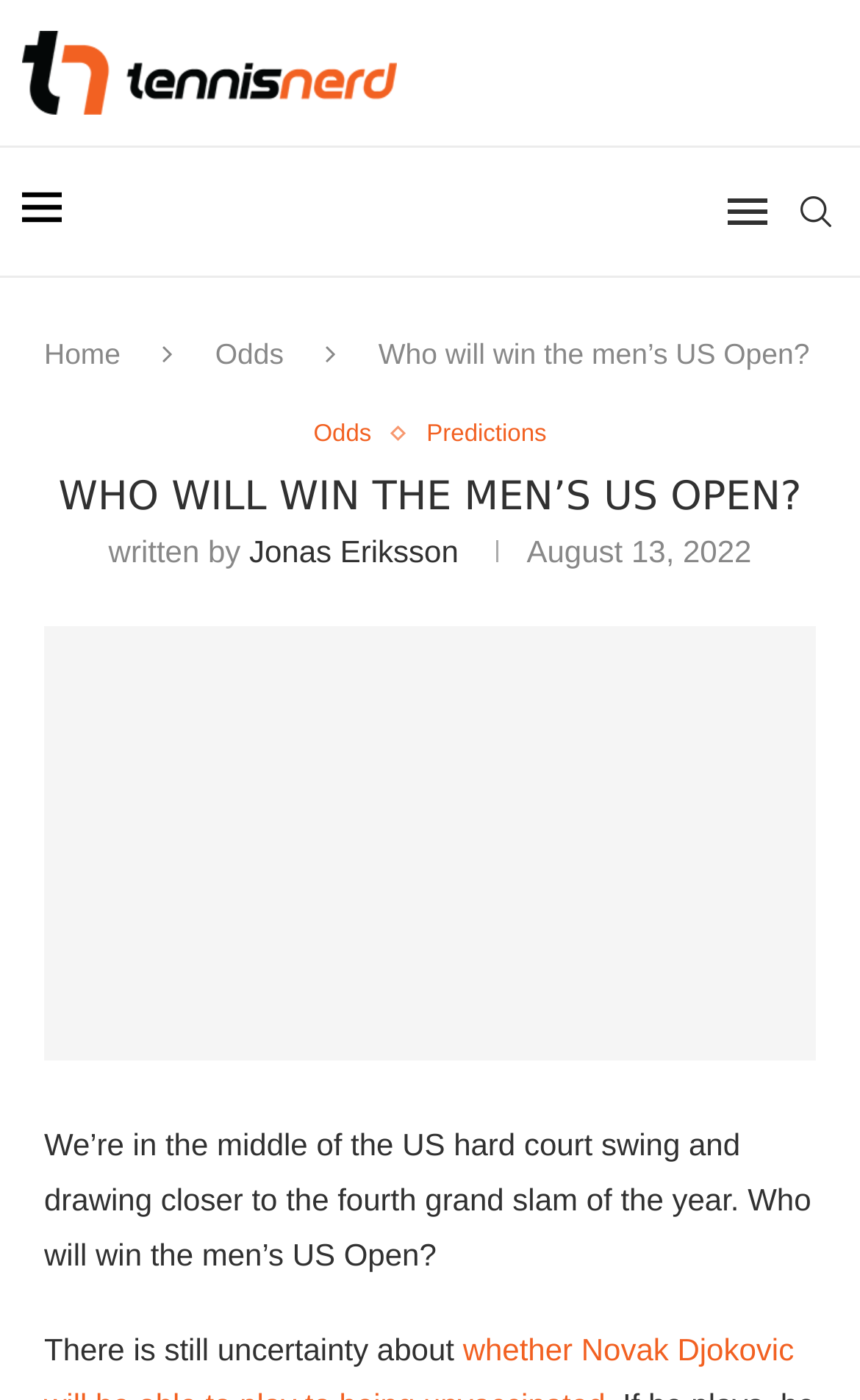What are the main sections of the website?
Deliver a detailed and extensive answer to the question.

The main sections of the website can be found at the top of the webpage, where there are links to 'Home', 'Odds', and other sections.